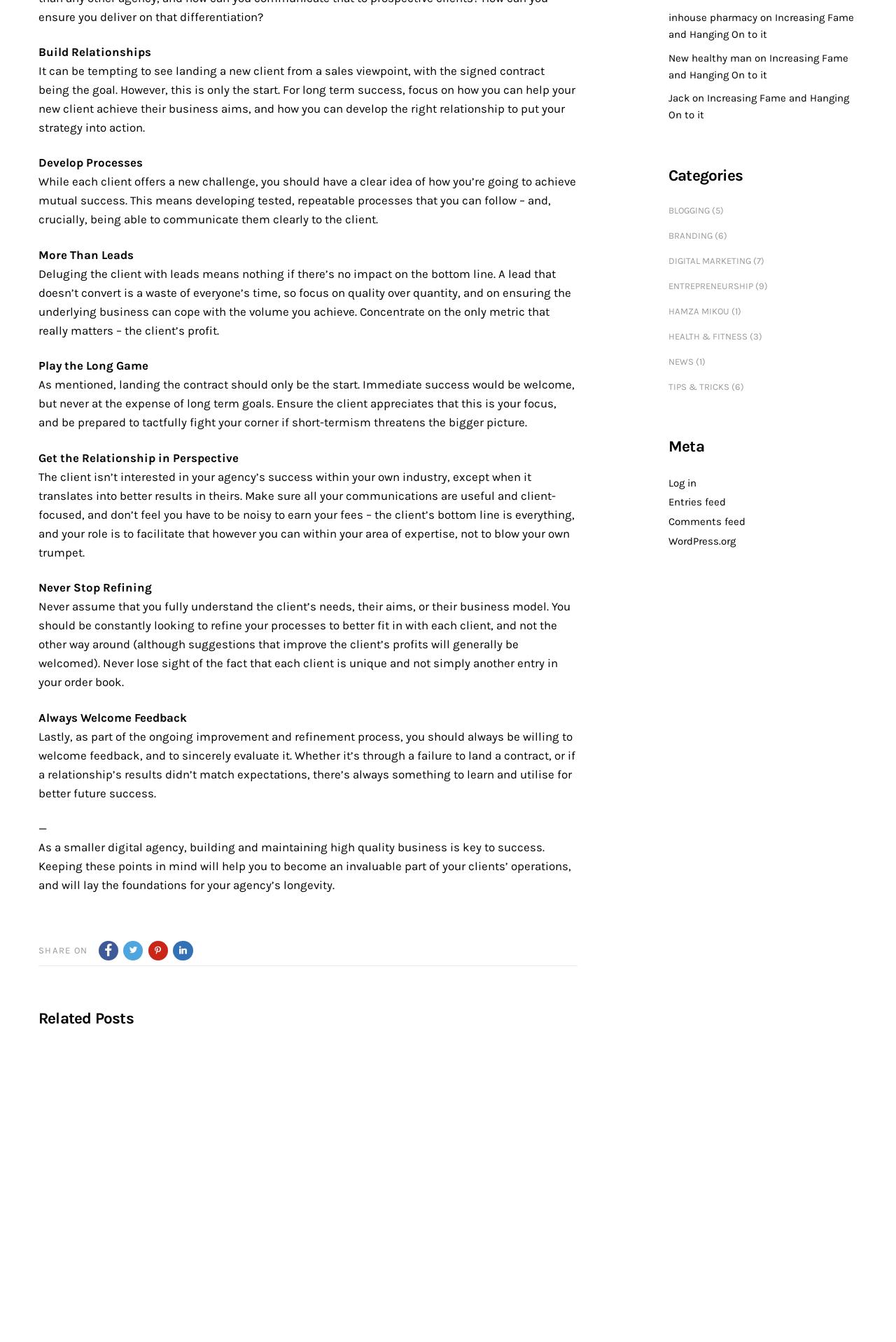Examine the screenshot and answer the question in as much detail as possible: How many social media links are present in the footer?

The footer section of the webpage contains four social media links, represented by icons for Facebook, Twitter, LinkedIn, and another platform. These links are located below the 'SHARE ON' text.